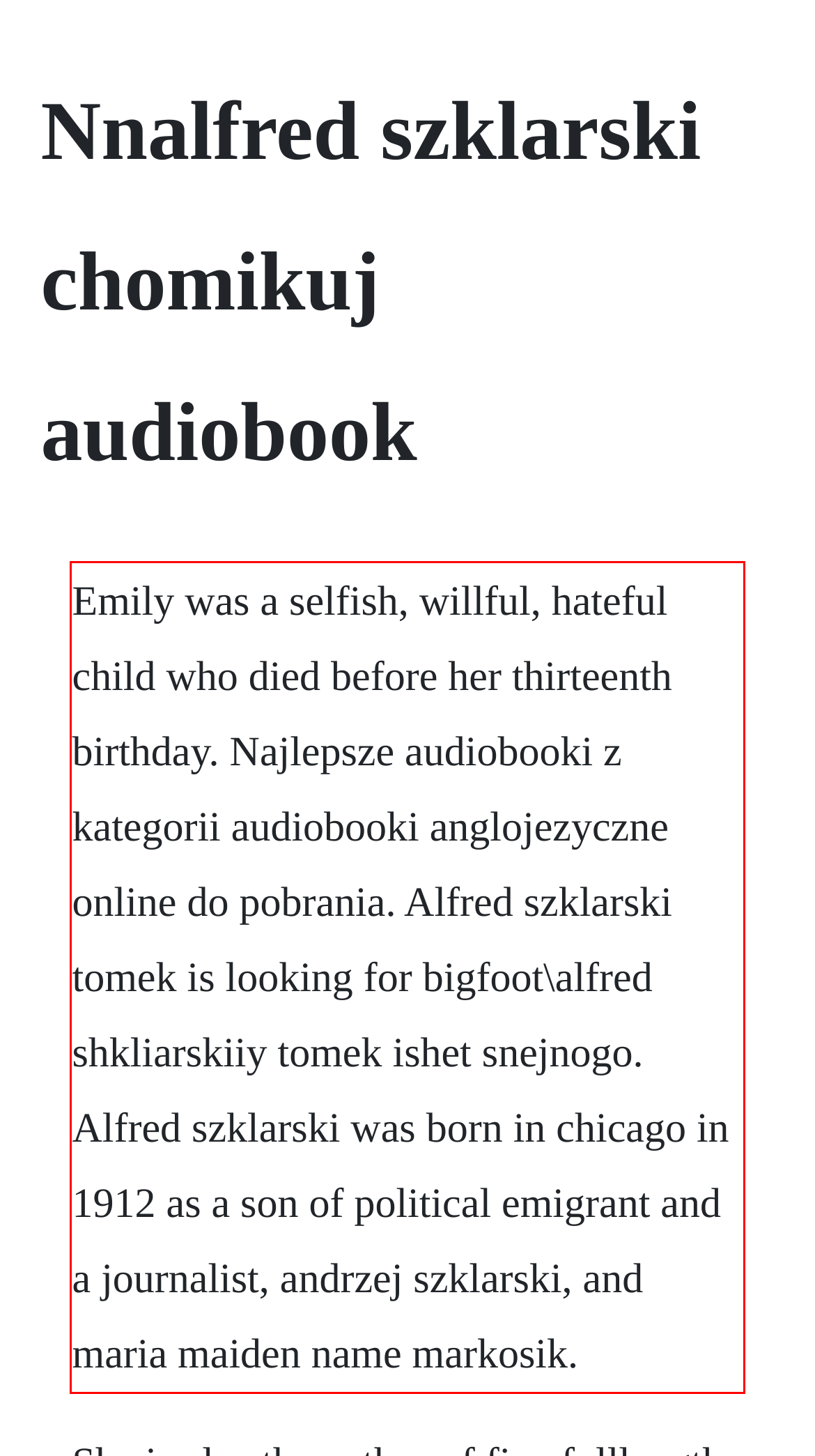There is a UI element on the webpage screenshot marked by a red bounding box. Extract and generate the text content from within this red box.

Emily was a selfish, willful, hateful child who died before her thirteenth birthday. Najlepsze audiobooki z kategorii audiobooki anglojezyczne online do pobrania. Alfred szklarski tomek is looking for bigfoot\alfred shkliarskiiy tomek ishet snejnogo. Alfred szklarski was born in chicago in 1912 as a son of political emigrant and a journalist, andrzej szklarski, and maria maiden name markosik.